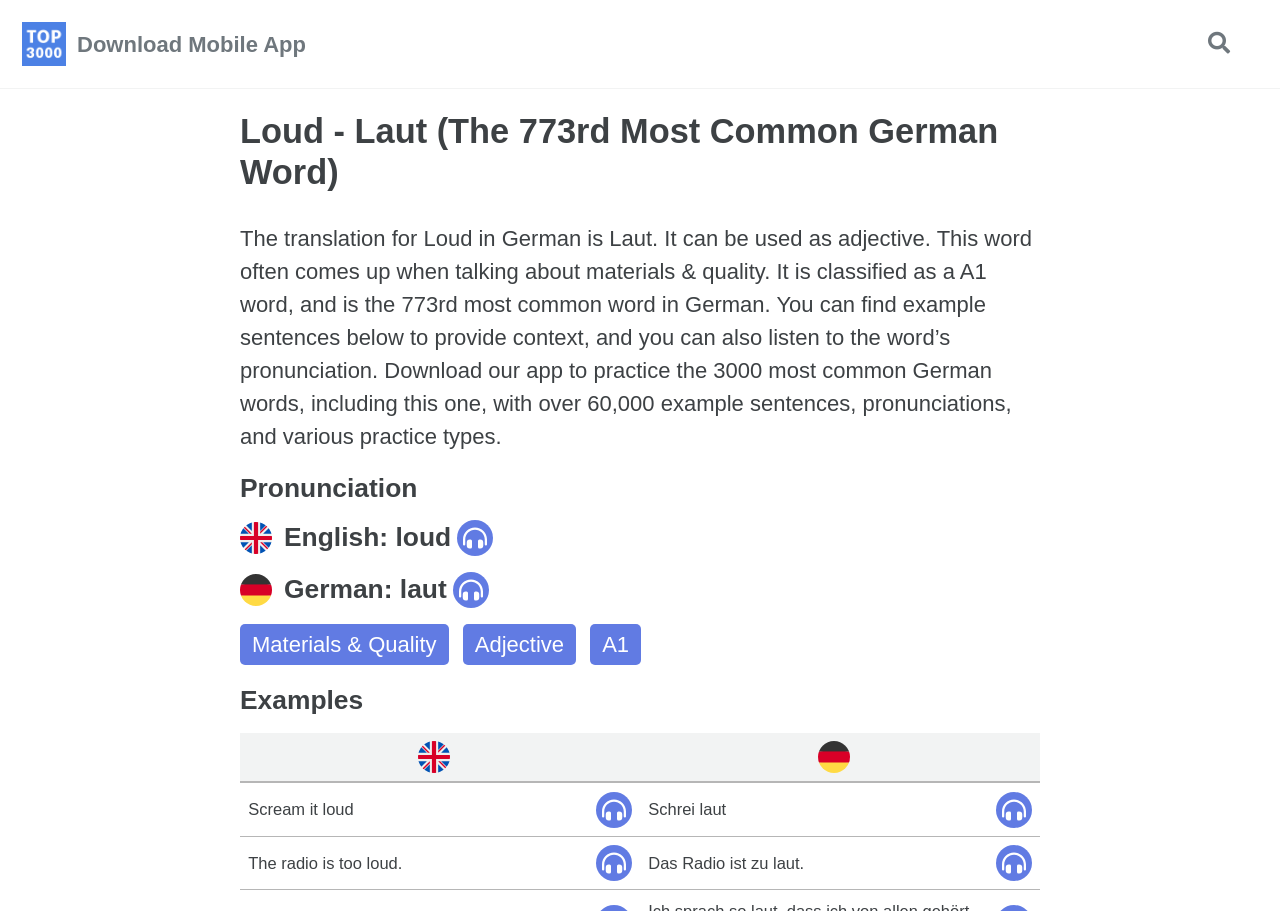Identify the bounding box coordinates for the element you need to click to achieve the following task: "Toggle search". Provide the bounding box coordinates as four float numbers between 0 and 1, in the form [left, top, right, bottom].

[0.939, 0.024, 0.966, 0.072]